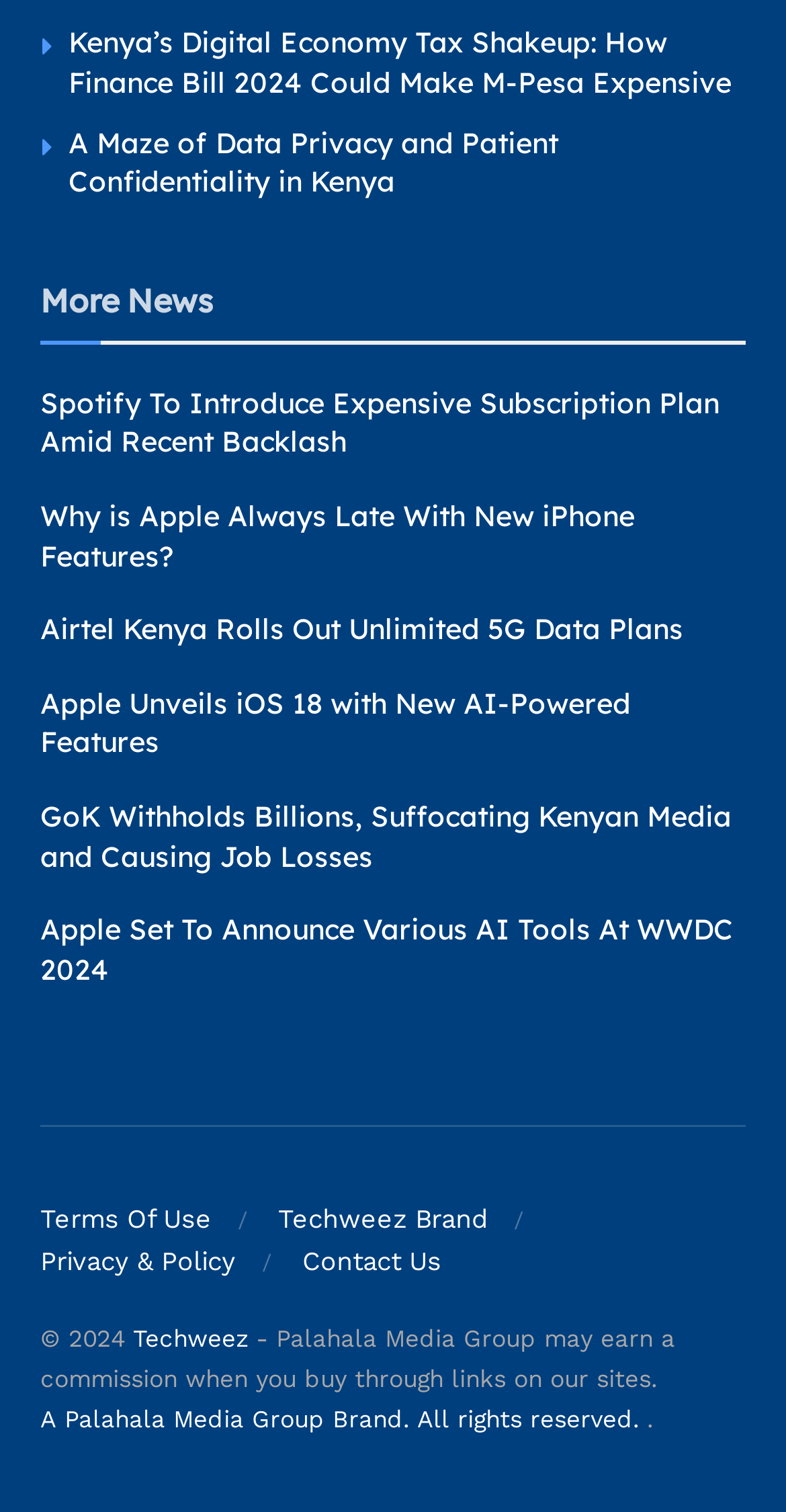Please identify the bounding box coordinates of the element on the webpage that should be clicked to follow this instruction: "Contact us". The bounding box coordinates should be given as four float numbers between 0 and 1, formatted as [left, top, right, bottom].

[0.385, 0.824, 0.562, 0.844]